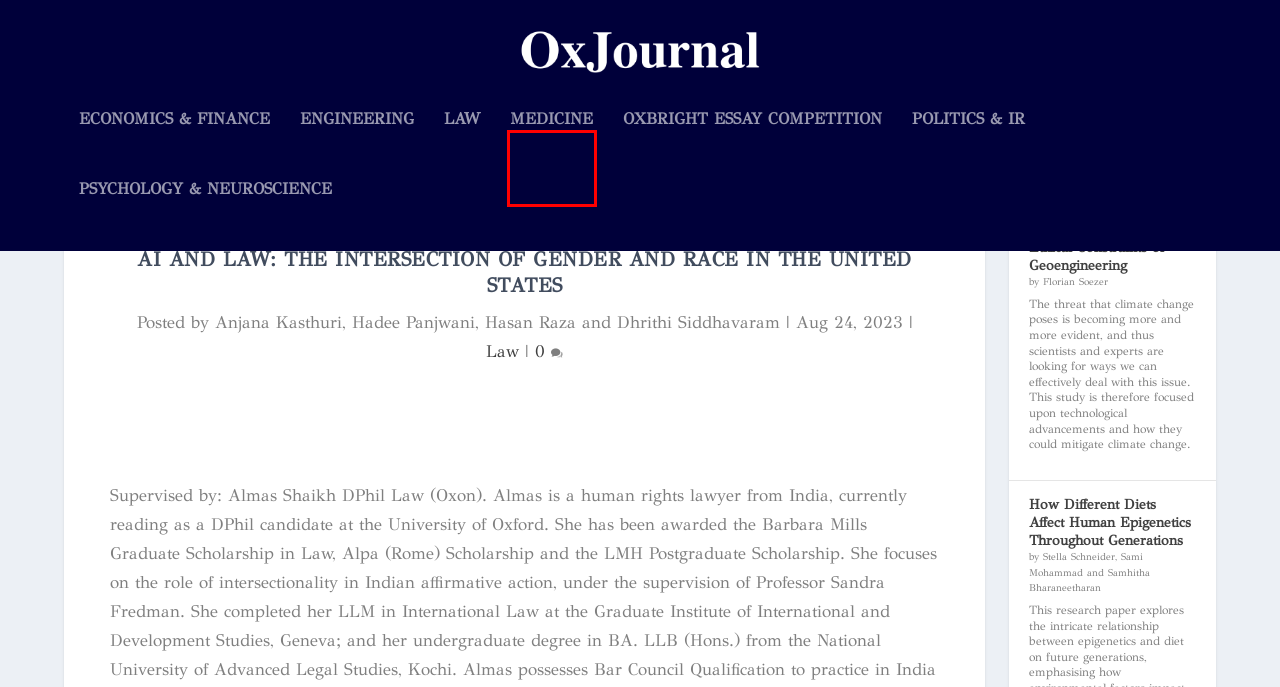Given a screenshot of a webpage with a red bounding box around a UI element, please identify the most appropriate webpage description that matches the new webpage after you click on the element. Here are the candidates:
A. Psychology & Neuroscience | OxJournal
B. Engineering | OxJournal
C. Economics & Finance | OxJournal
D. OxBright Essay Competition | OxJournal
E. Politics & IR | OxJournal
F. Medicine | OxJournal
G. How Different Diets Affect Human Epigenetics Throughout Generations | OxJournal
H. An assessment of the Benefits, Risks and Ethical Constraints of Geoengineering | OxJournal

F